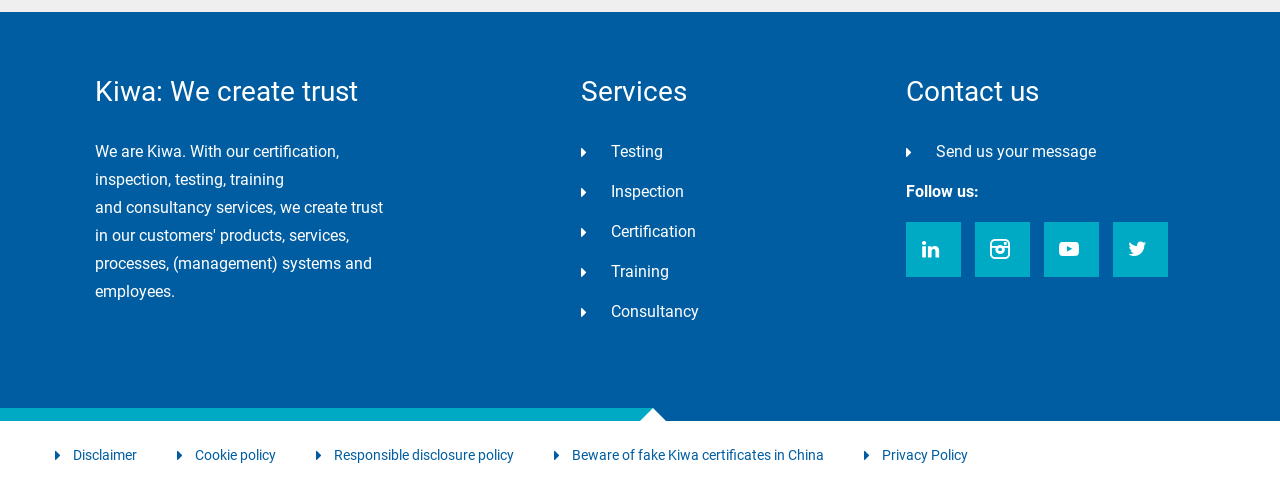Identify the bounding box coordinates of the specific part of the webpage to click to complete this instruction: "Click on Testing".

[0.477, 0.289, 0.518, 0.328]